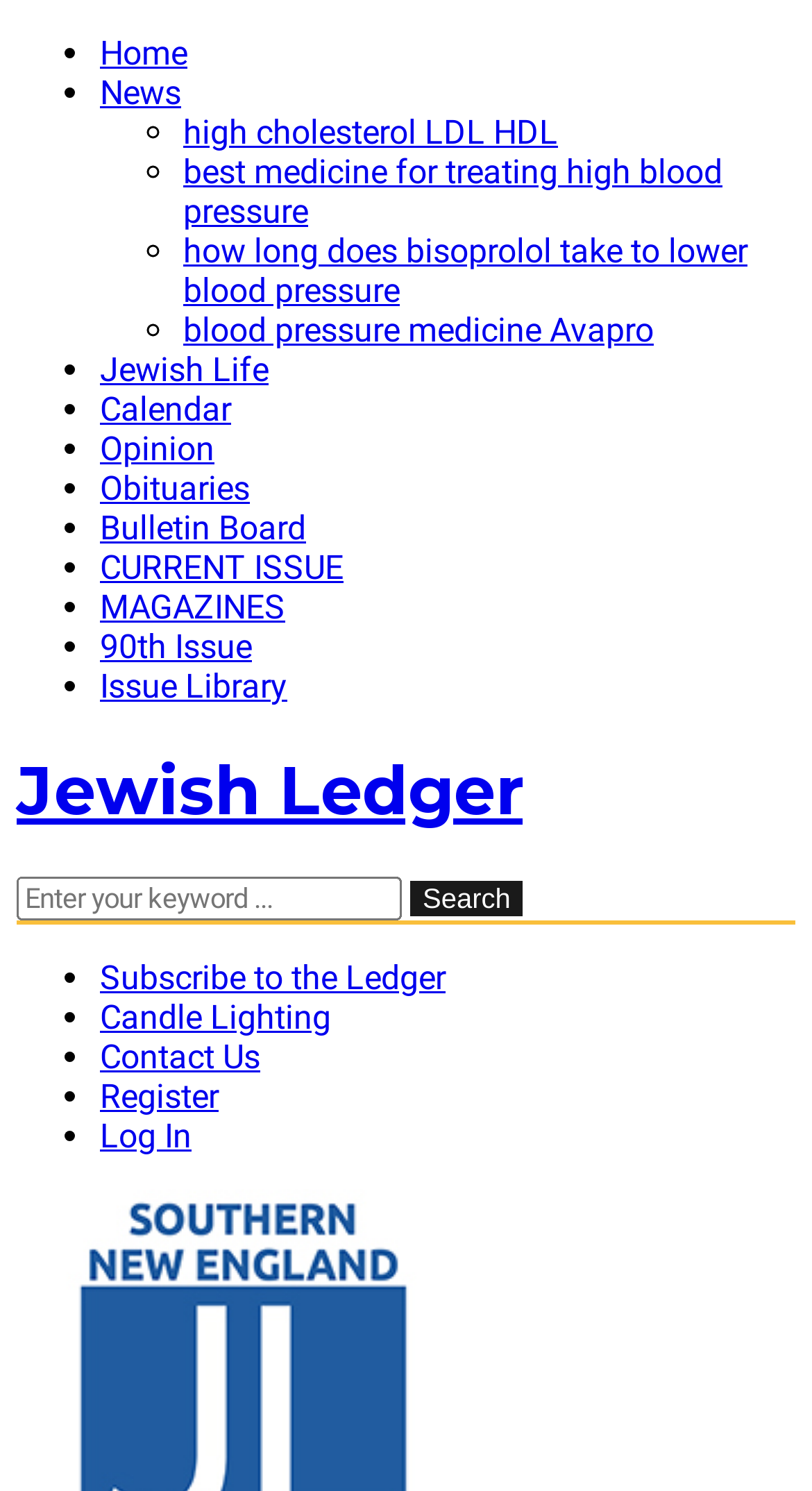Determine the bounding box coordinates of the clickable area required to perform the following instruction: "search for something". The coordinates should be represented as four float numbers between 0 and 1: [left, top, right, bottom].

[0.505, 0.591, 0.644, 0.614]